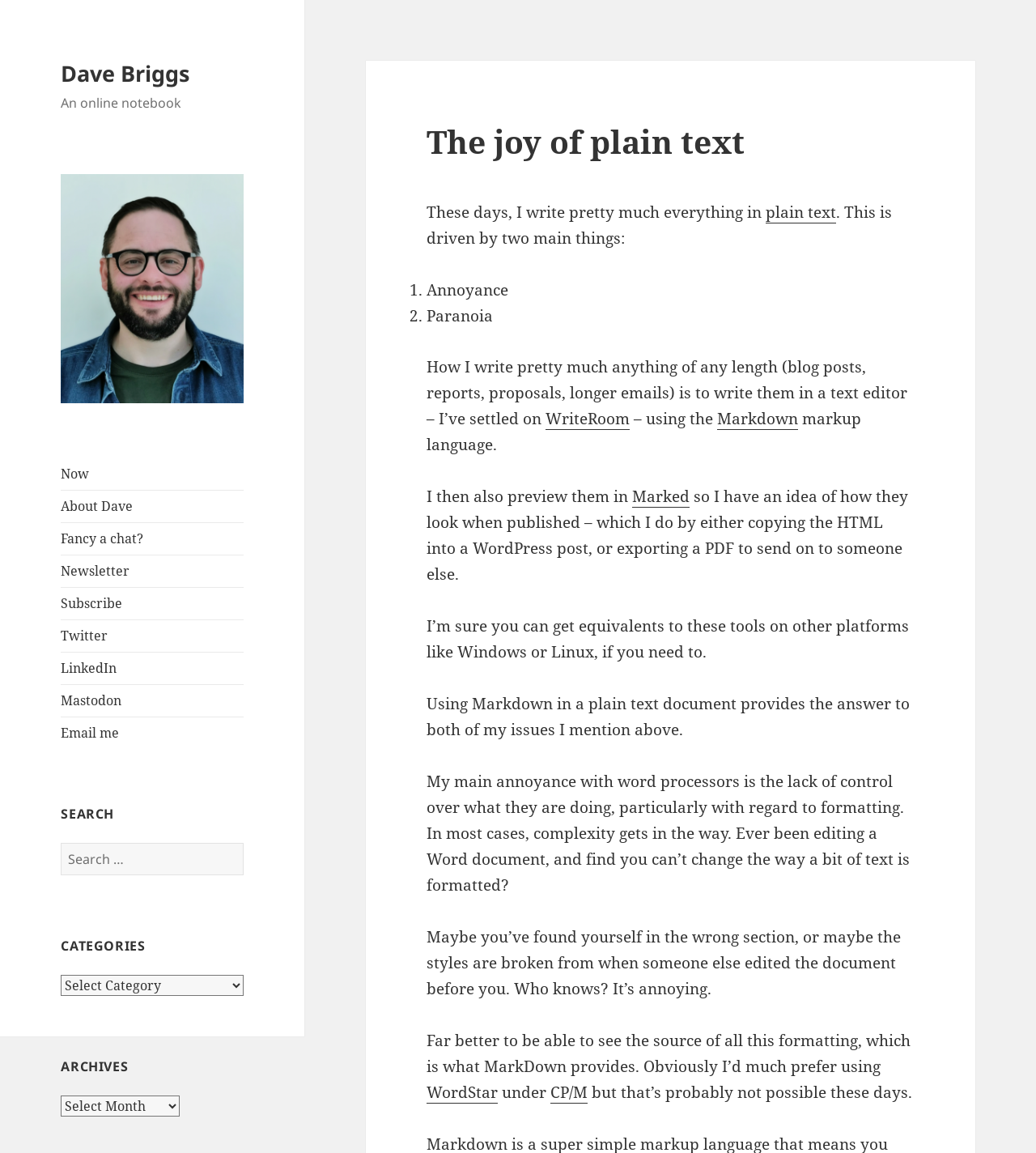Using the information from the screenshot, answer the following question thoroughly:
What is the author's name?

The author's name is mentioned in the link 'Dave Briggs' at the top of the webpage, which suggests that the webpage is a personal blog or online notebook belonging to Dave Briggs.